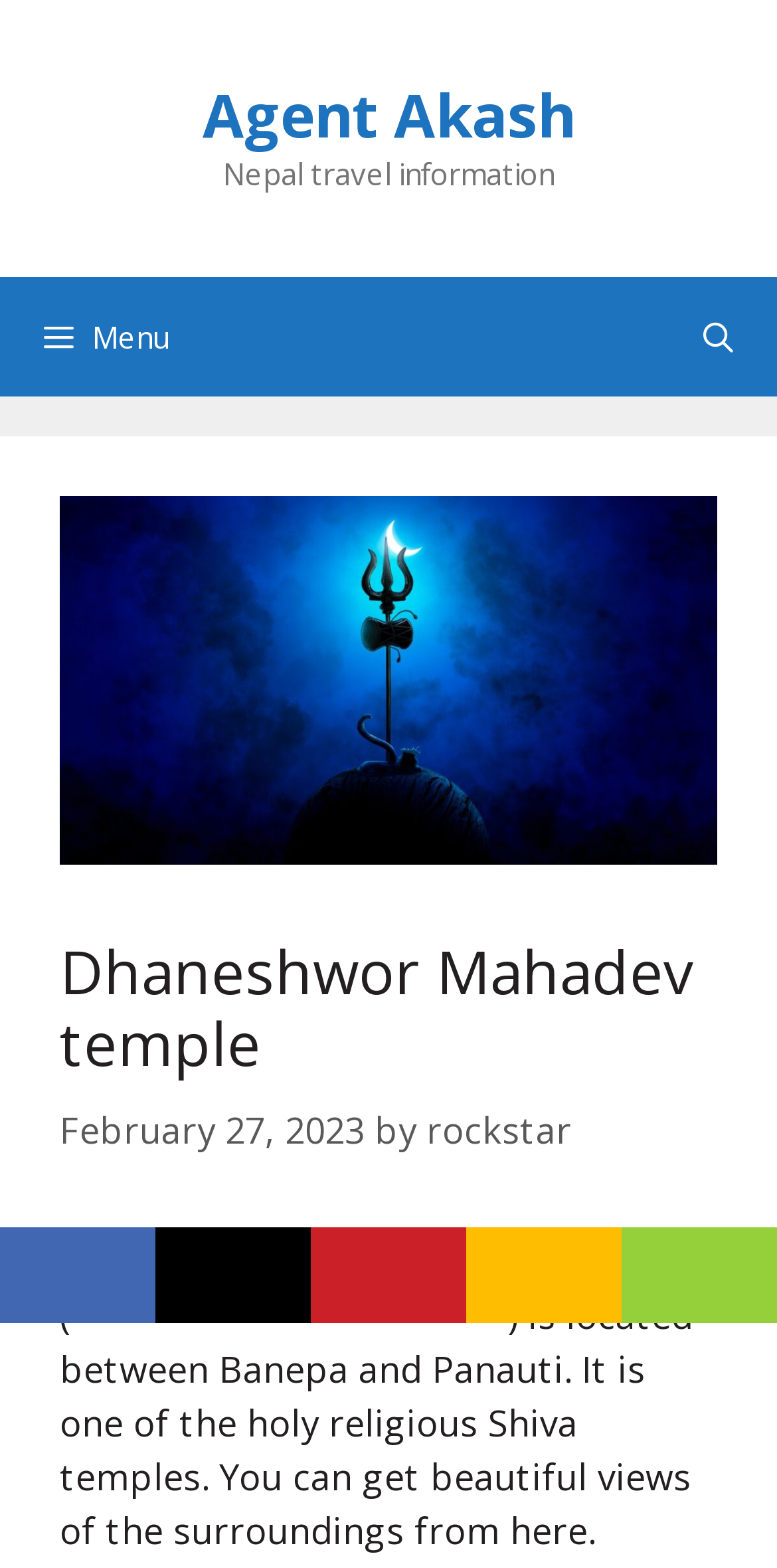What is the name of the temple?
Please give a detailed and elaborate answer to the question based on the image.

The name of the temple can be found in the header section of the webpage, which is 'Dhaneshwor Mahadev temple'.